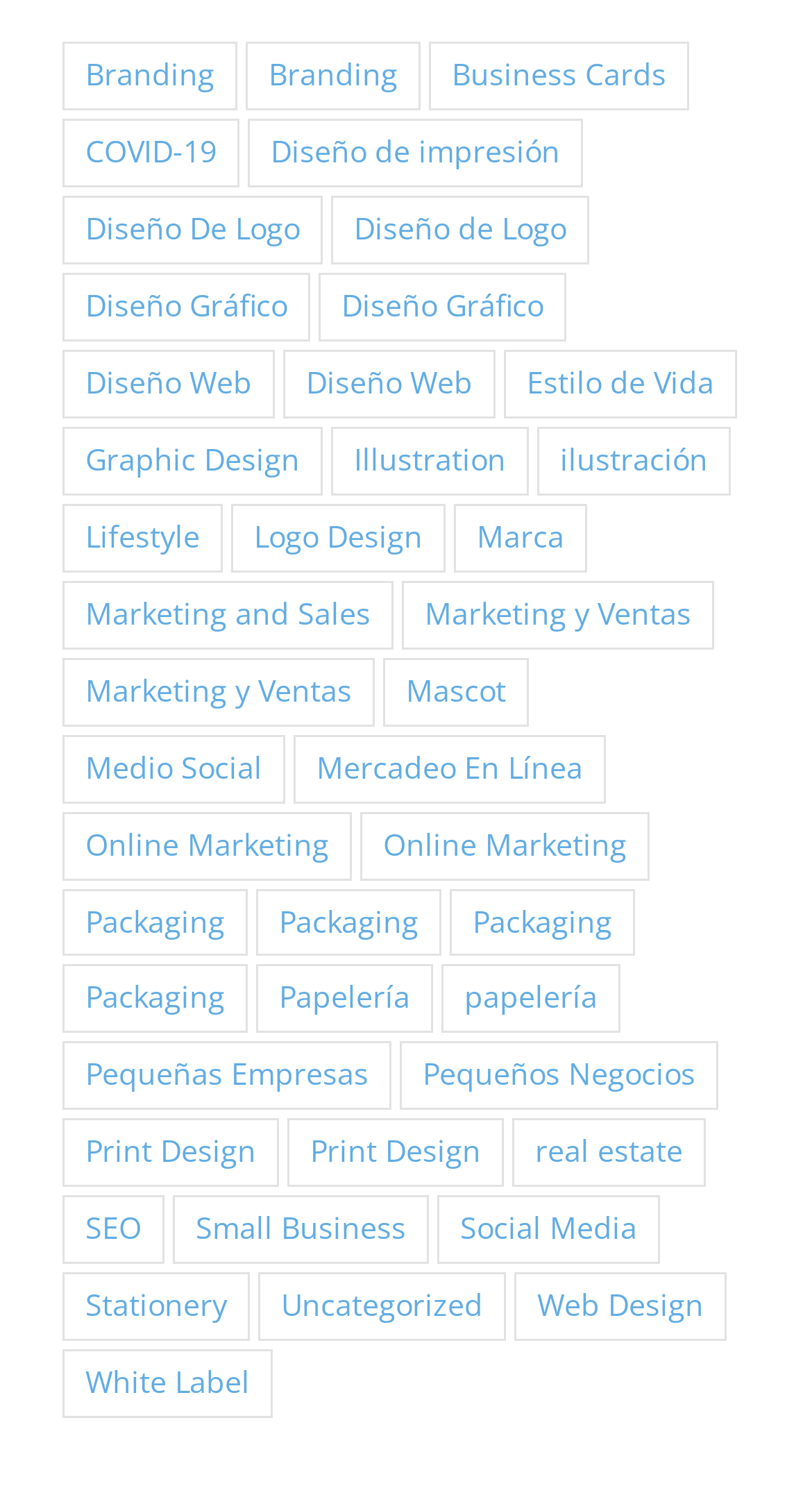What is the category with the most items?
Using the image provided, answer with just one word or phrase.

Graphic Design